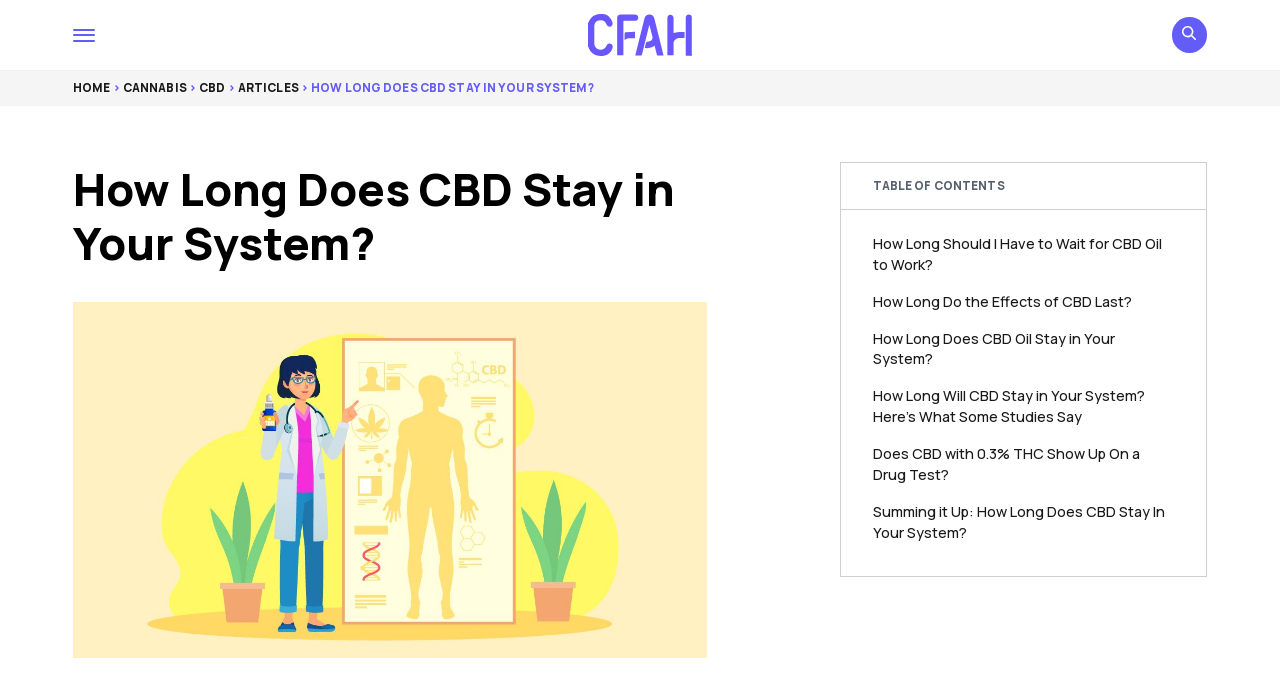What is the category of the article?
Answer briefly with a single word or phrase based on the image.

CANNABIS